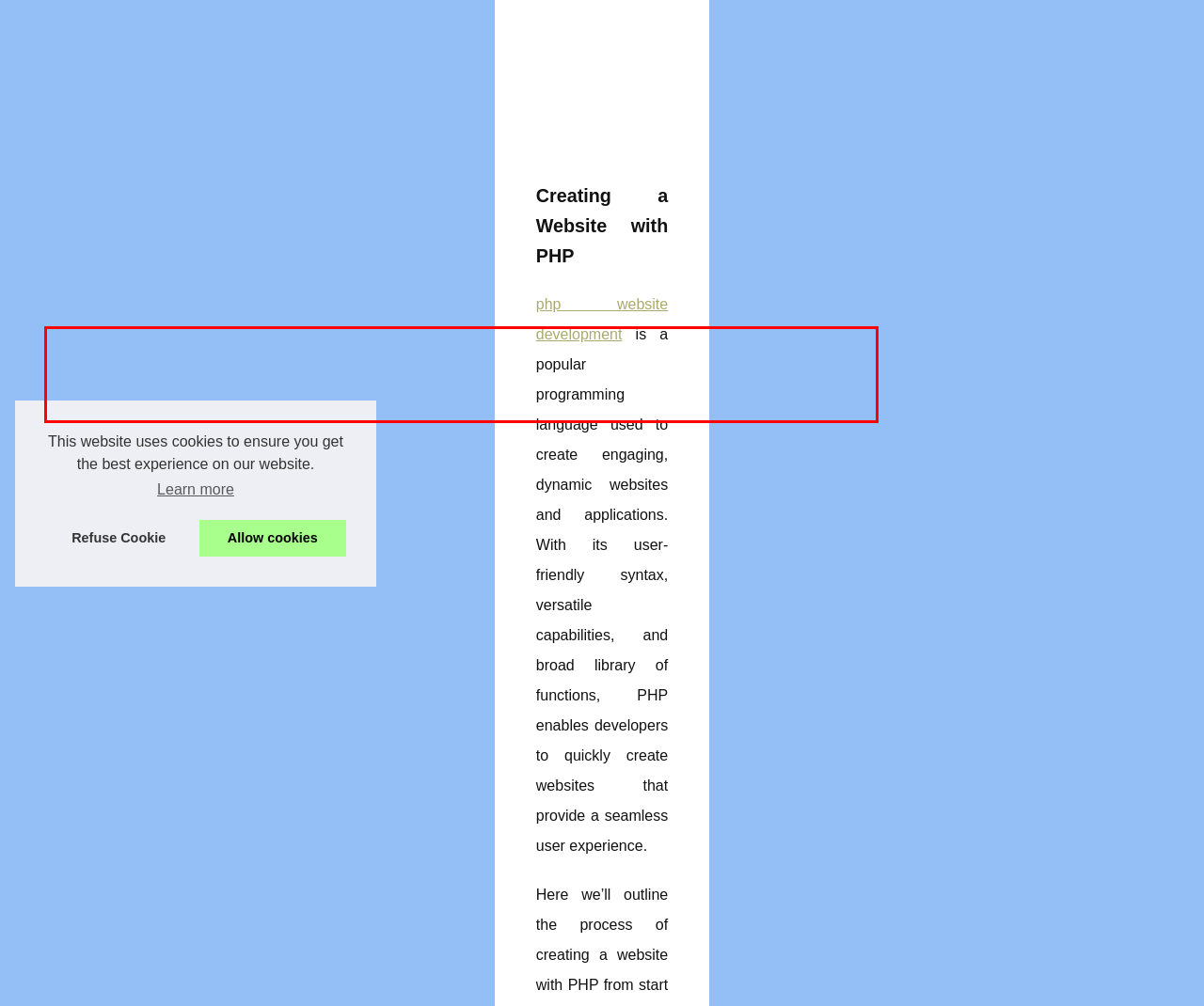Given a screenshot of a webpage with a red bounding box, please identify and retrieve the text inside the red rectangle.

php website development is a popular programming language used to create engaging, dynamic websites and applications. With its user-friendly syntax, versatile capabilities, and broad library of functions, PHP enables developers to quickly create websites that provide a seamless user experience.